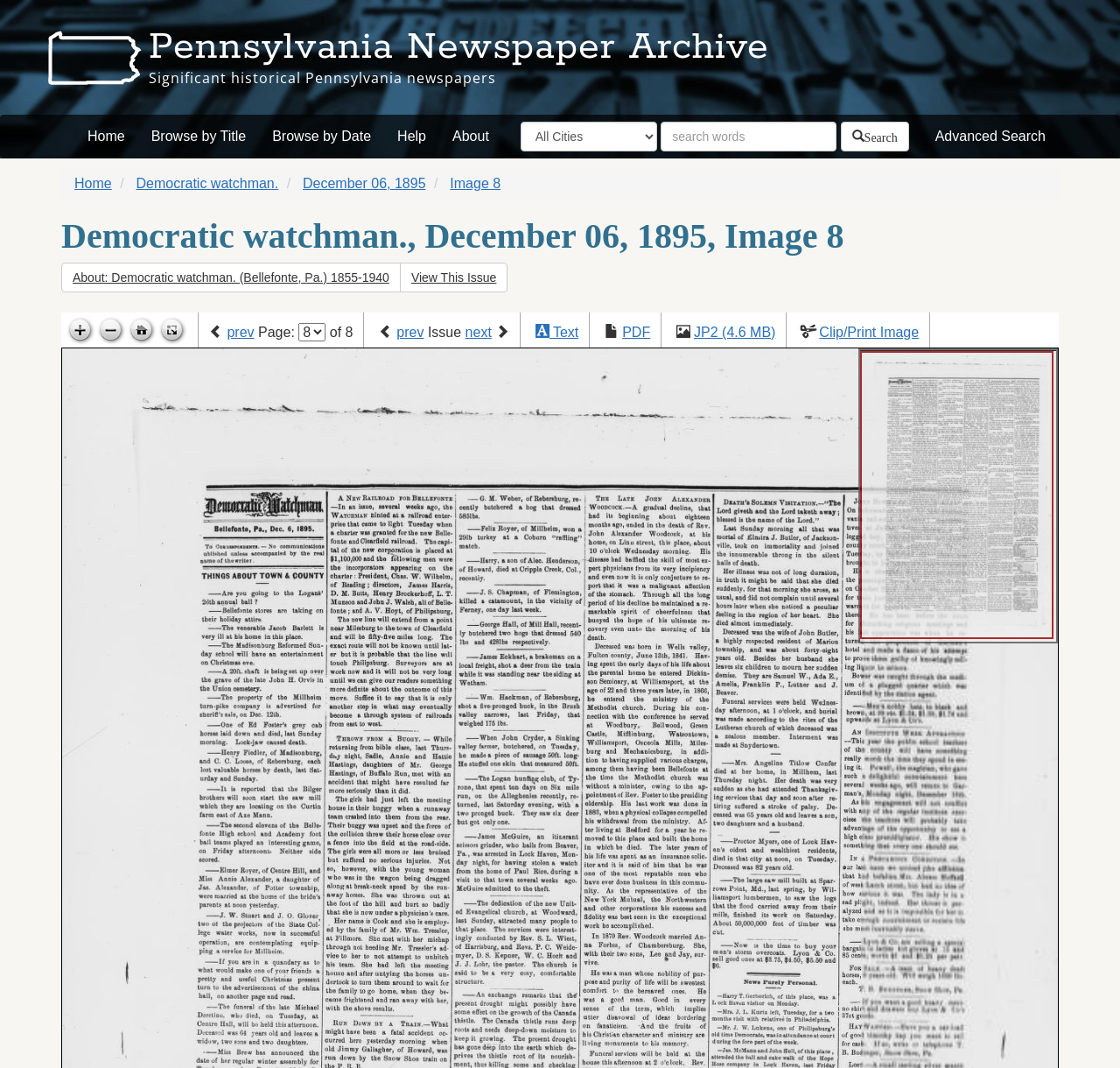What are the browsing options?
Using the image as a reference, deliver a detailed and thorough answer to the question.

I found the browsing options by looking at the links at the top of the page, which include 'Home', 'Browse by Title', and 'Browse by Date'.